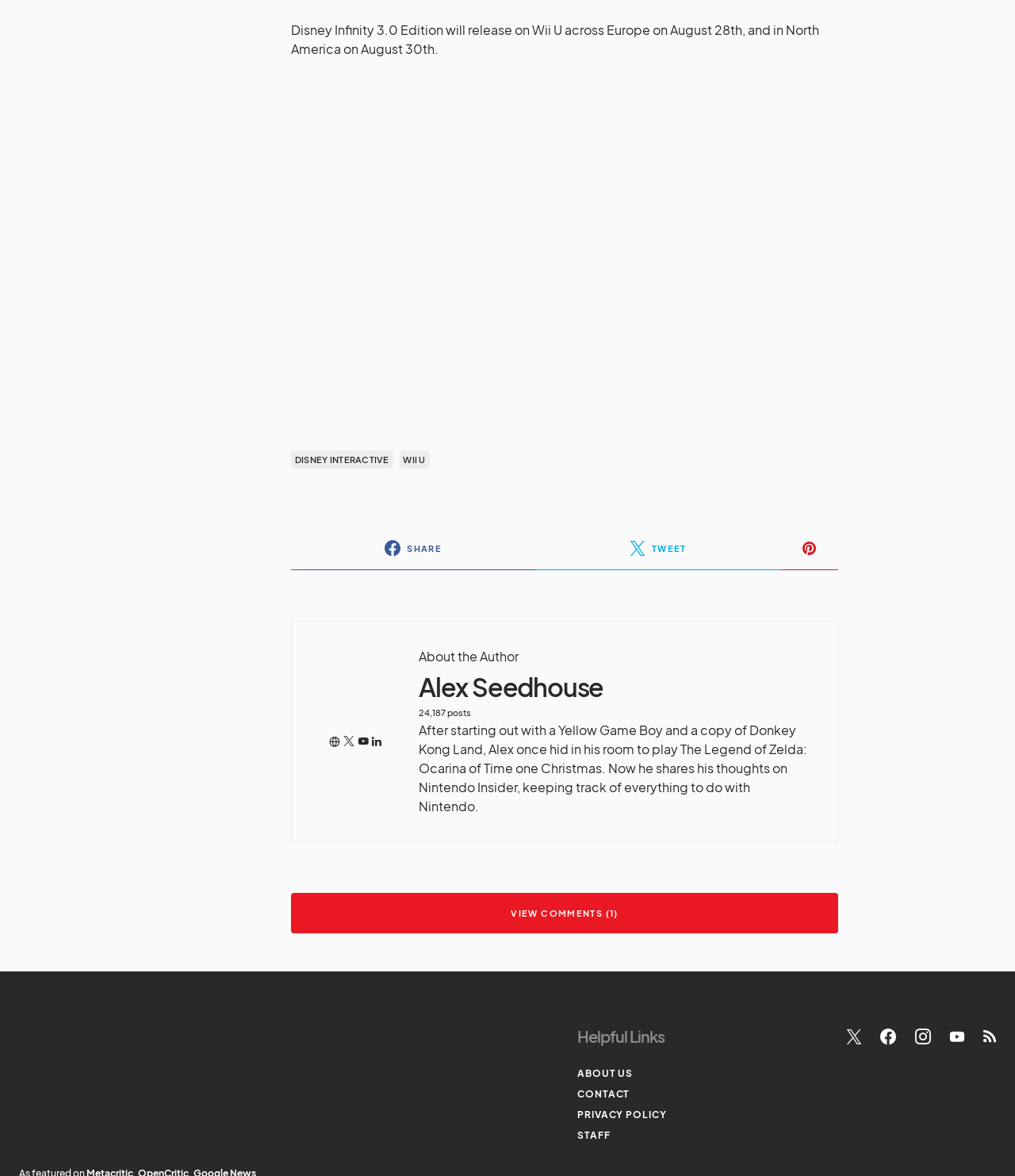Locate the bounding box coordinates of the area that needs to be clicked to fulfill the following instruction: "Visit the DISNEY INTERACTIVE website". The coordinates should be in the format of four float numbers between 0 and 1, namely [left, top, right, bottom].

[0.287, 0.466, 0.387, 0.481]